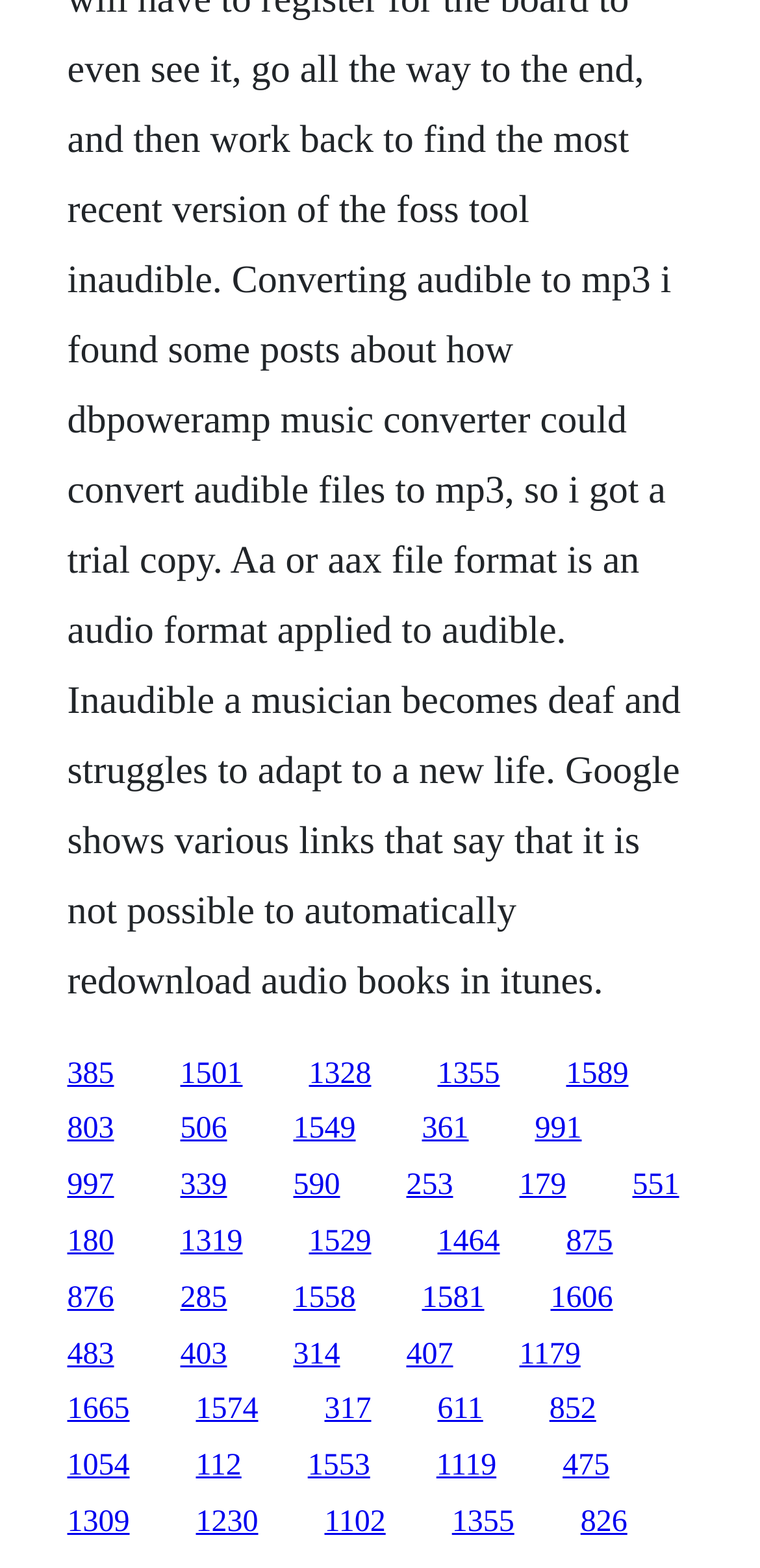Please respond to the question with a concise word or phrase:
What is the horizontal position of the last link?

0.764